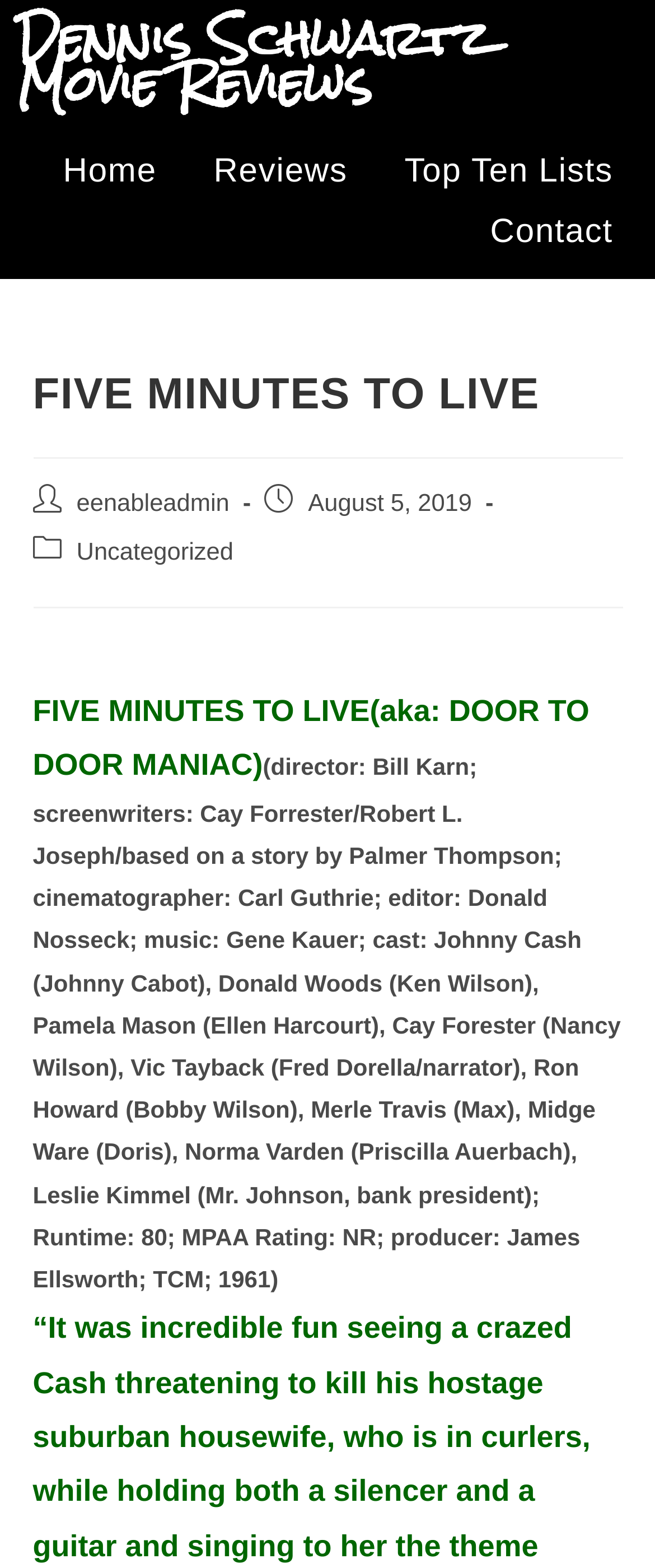What is the year of release of the movie?
Kindly offer a detailed explanation using the data available in the image.

The year of release of the movie can be found in the static text element with the text '; TCM; 1961)' which is located at the bottom of the webpage.